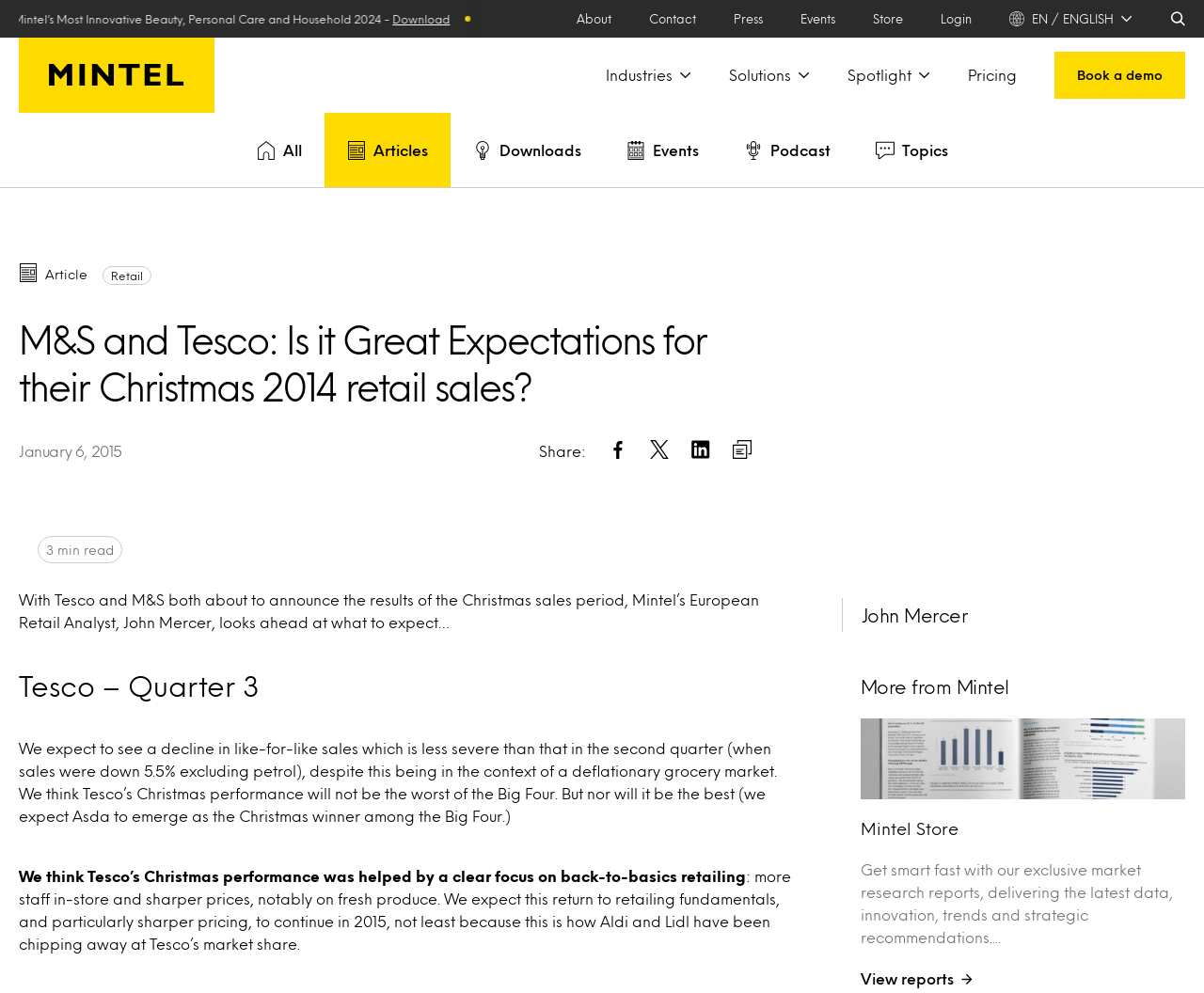Using the provided element description "← Previous", determine the bounding box coordinates of the UI element.

None